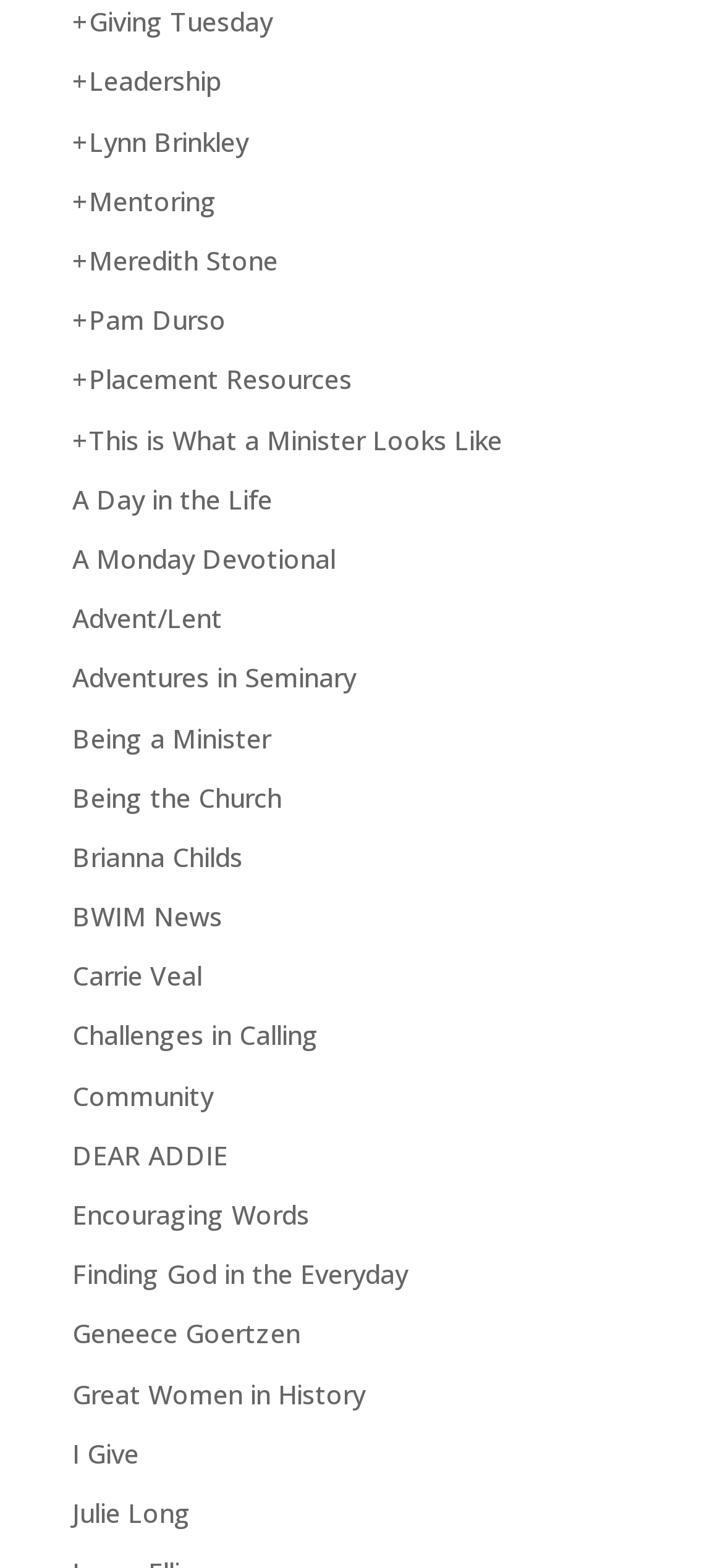Show the bounding box coordinates of the region that should be clicked to follow the instruction: "Explore Mentoring resources."

[0.1, 0.117, 0.3, 0.139]